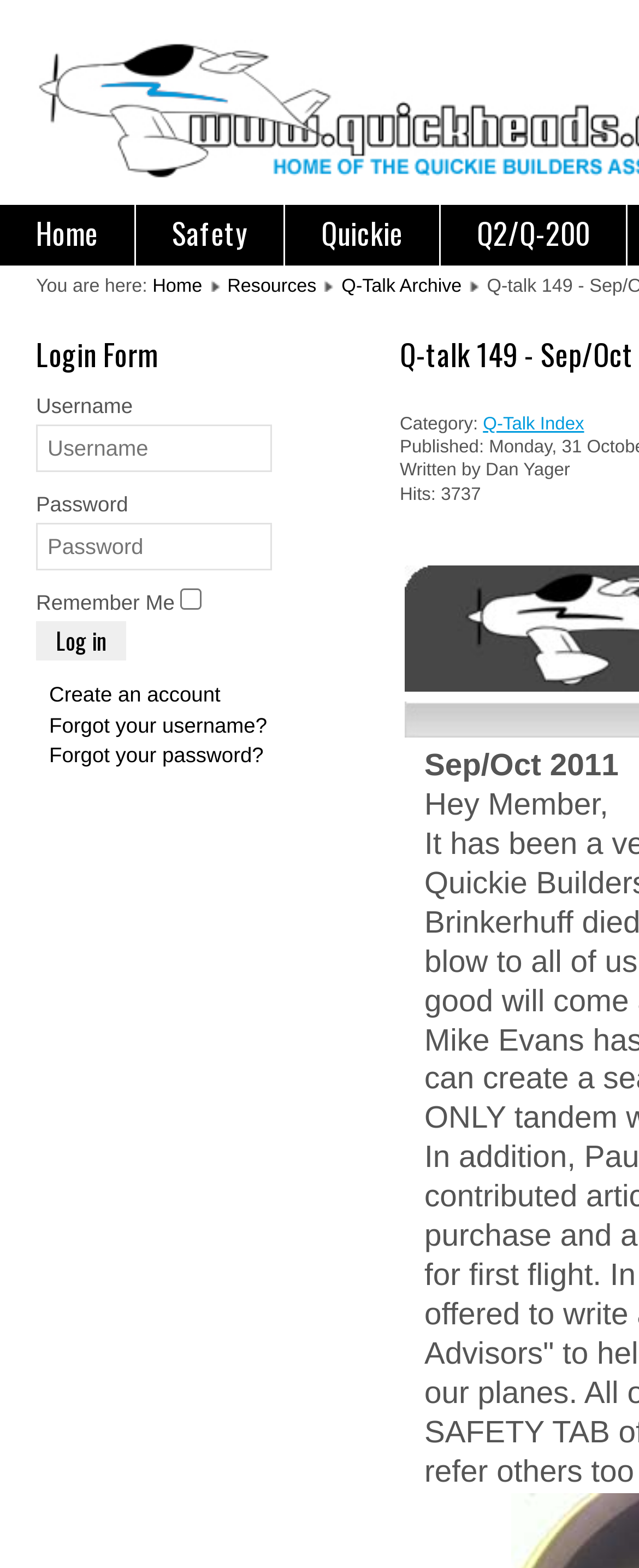What is the author of the current article?
Use the image to give a comprehensive and detailed response to the question.

I read the article information and found the author's name, which is 'Dan Yager', so the author of the current article is 'Dan Yager'.